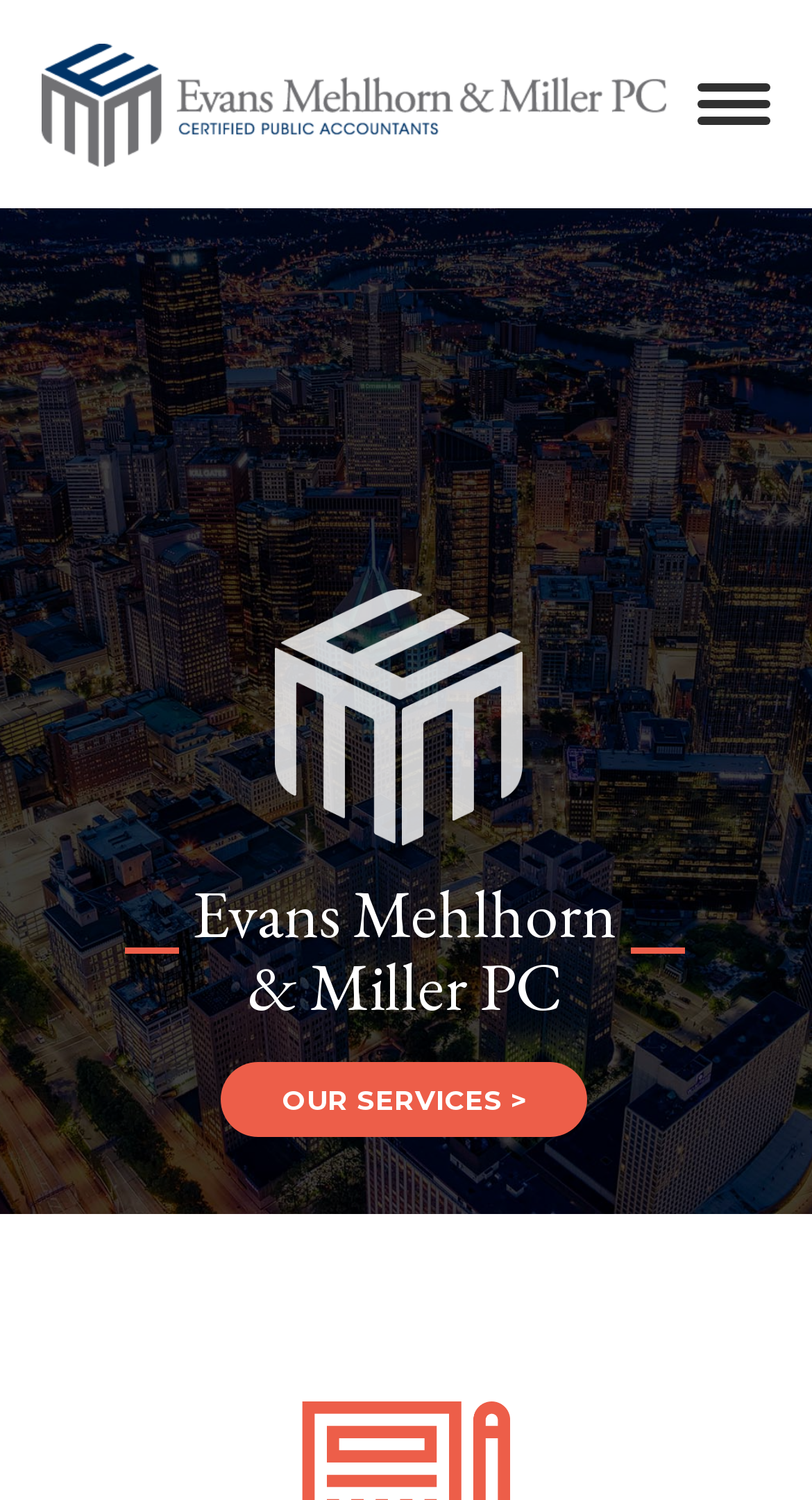Summarize the webpage comprehensively, mentioning all visible components.

The webpage is the homepage of Evans Mehlhorn & Miller PC. At the top right corner, there is a mobile menu icon. Next to it, on the top left, is a link to the company's name, accompanied by an image of the company's logo. 

Below the company's logo, there is a large header text that also displays the company's name. 

Further down, there is a link labeled "OUR SERVICES >", which is positioned near the top half of the page. 

At the bottom right corner of the page, there is a "Go to Top" link, accompanied by an image.